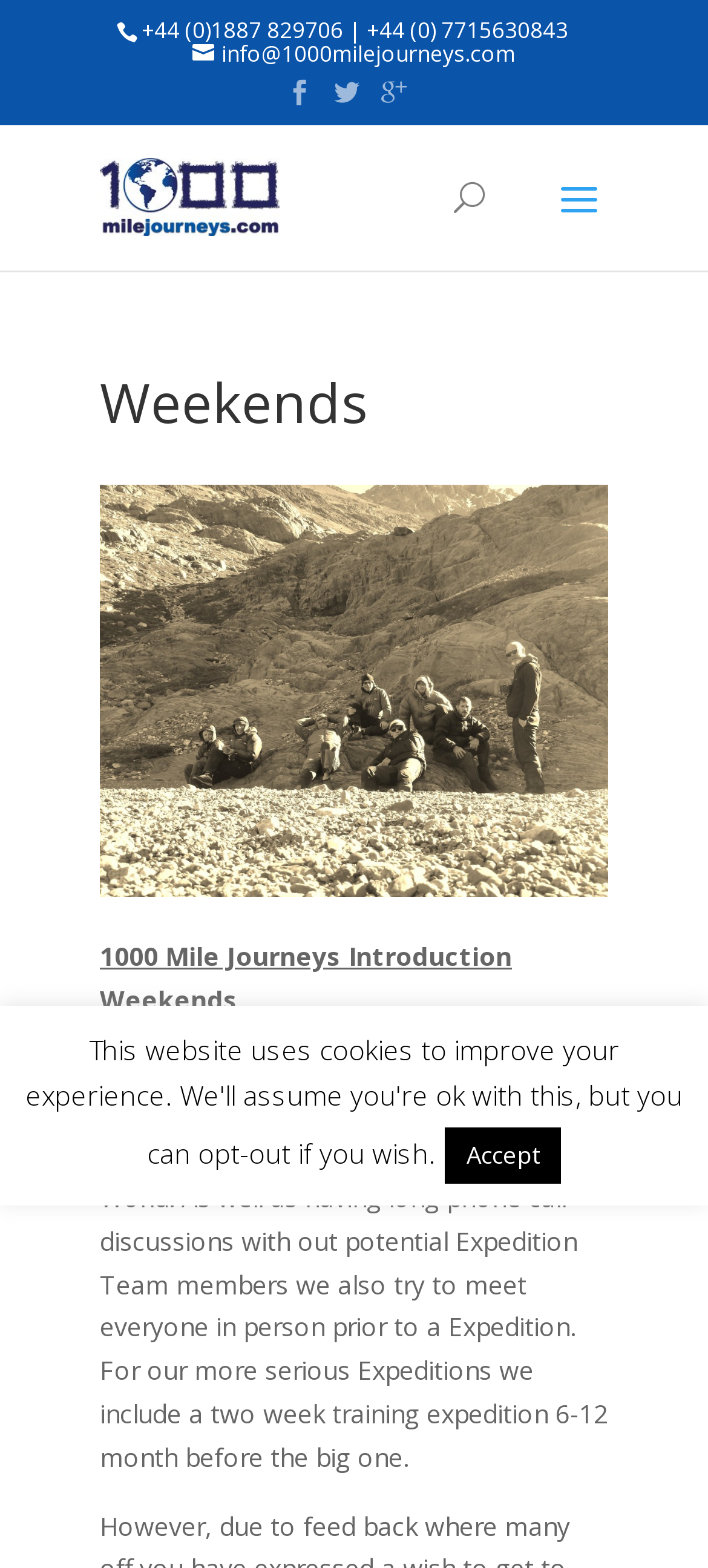How many social media links are available?
Based on the image, provide your answer in one word or phrase.

3